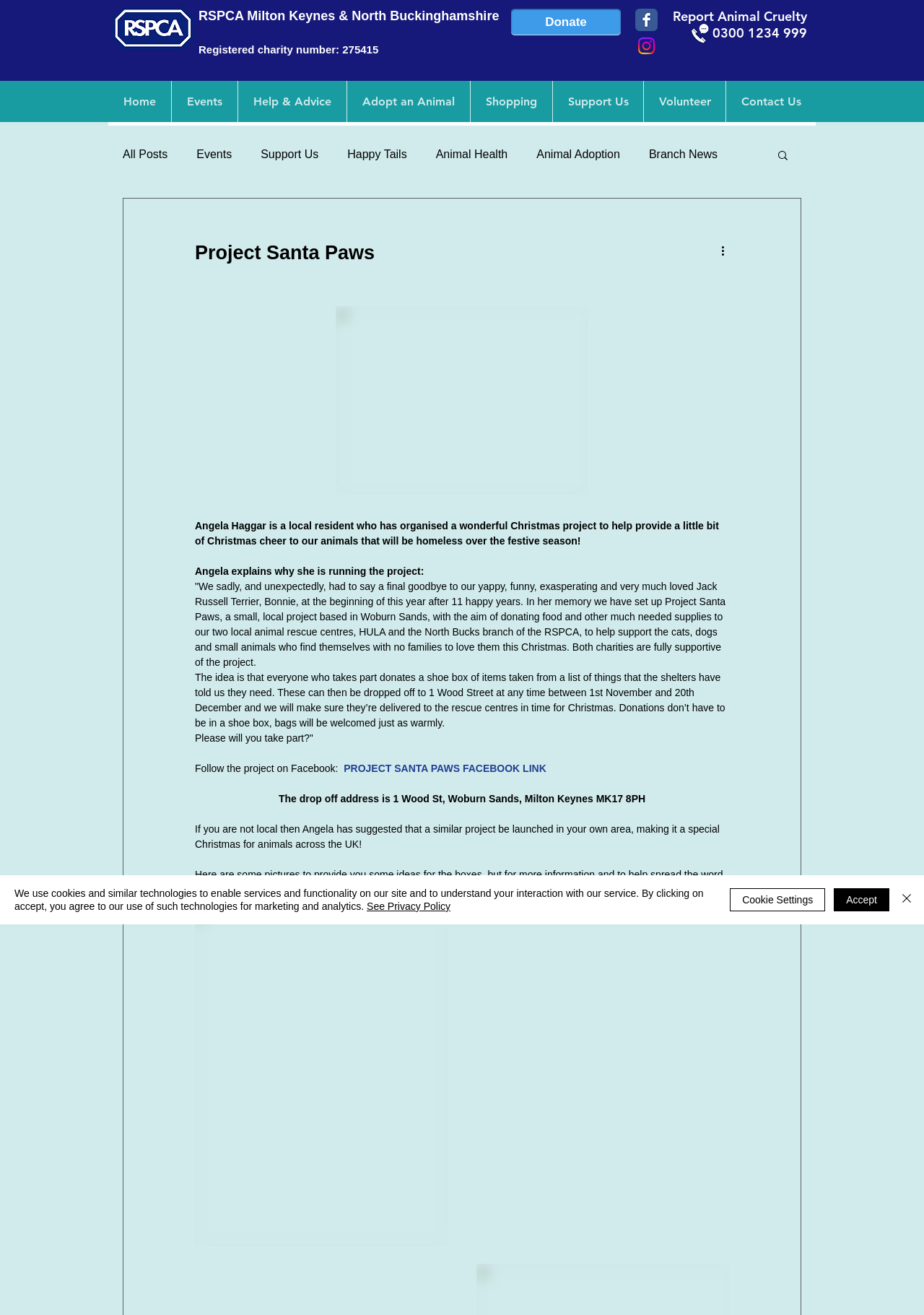What is the purpose of Project Santa Paws?
Please analyze the image and answer the question with as much detail as possible.

According to the text, Project Santa Paws is a Christmas project to help provide a little bit of Christmas cheer to our animals that will be homeless over the festive season.